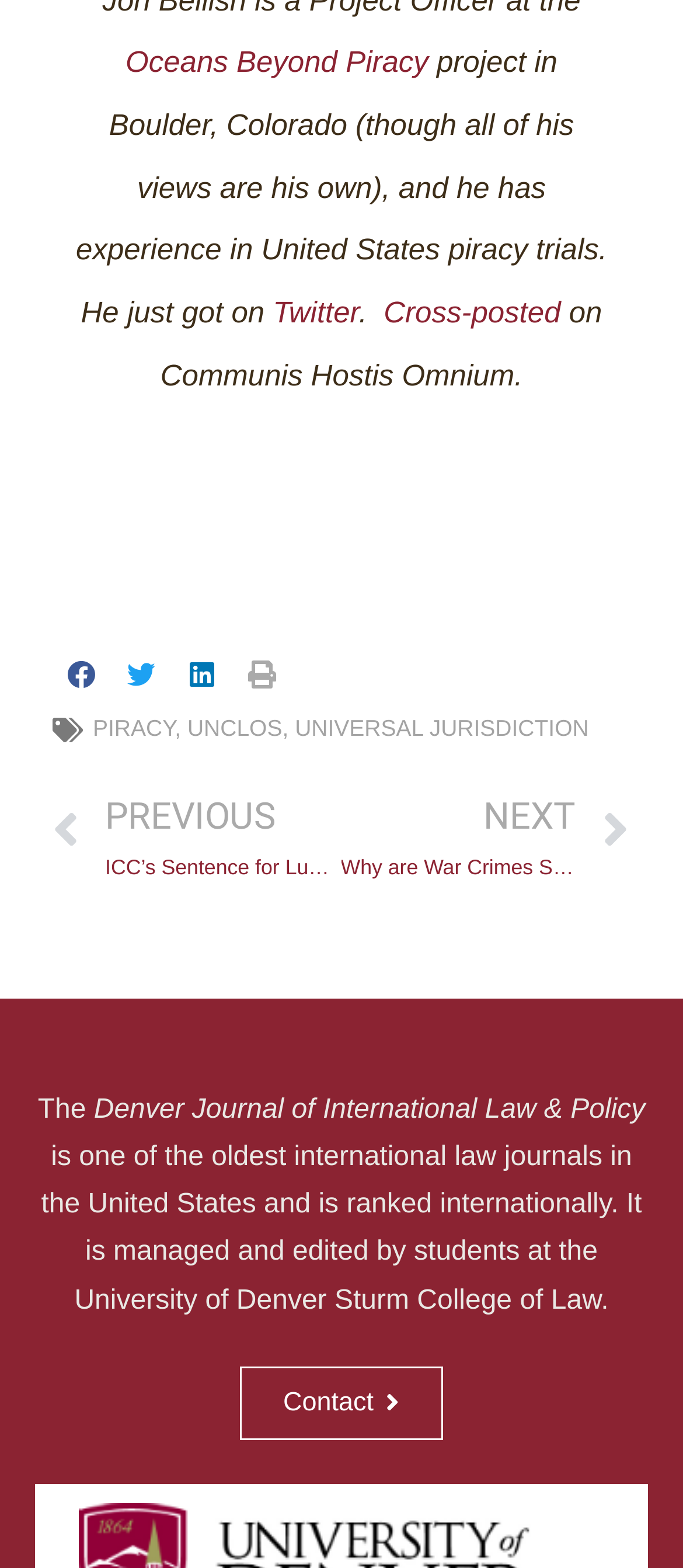What is the name of the author's Twitter handle?
Give a single word or phrase answer based on the content of the image.

Cross-posted